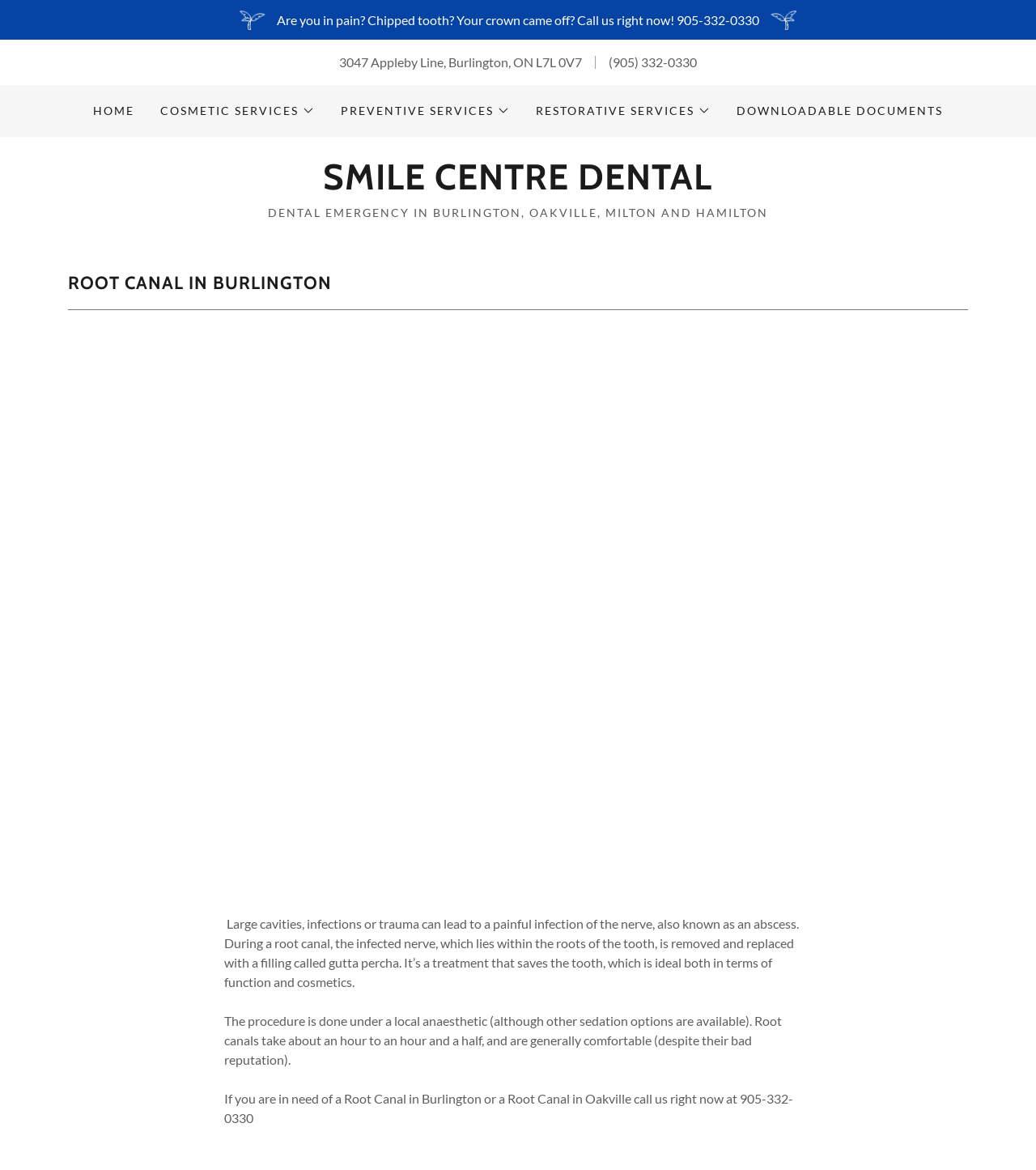Using the information from the screenshot, answer the following question thoroughly:
What is the phone number to call for a root canal?

I found the phone number by looking at the link element with the text 'Call us right now! 905-332-0330' and also at the static text element with the text '(905) 332-0330'.